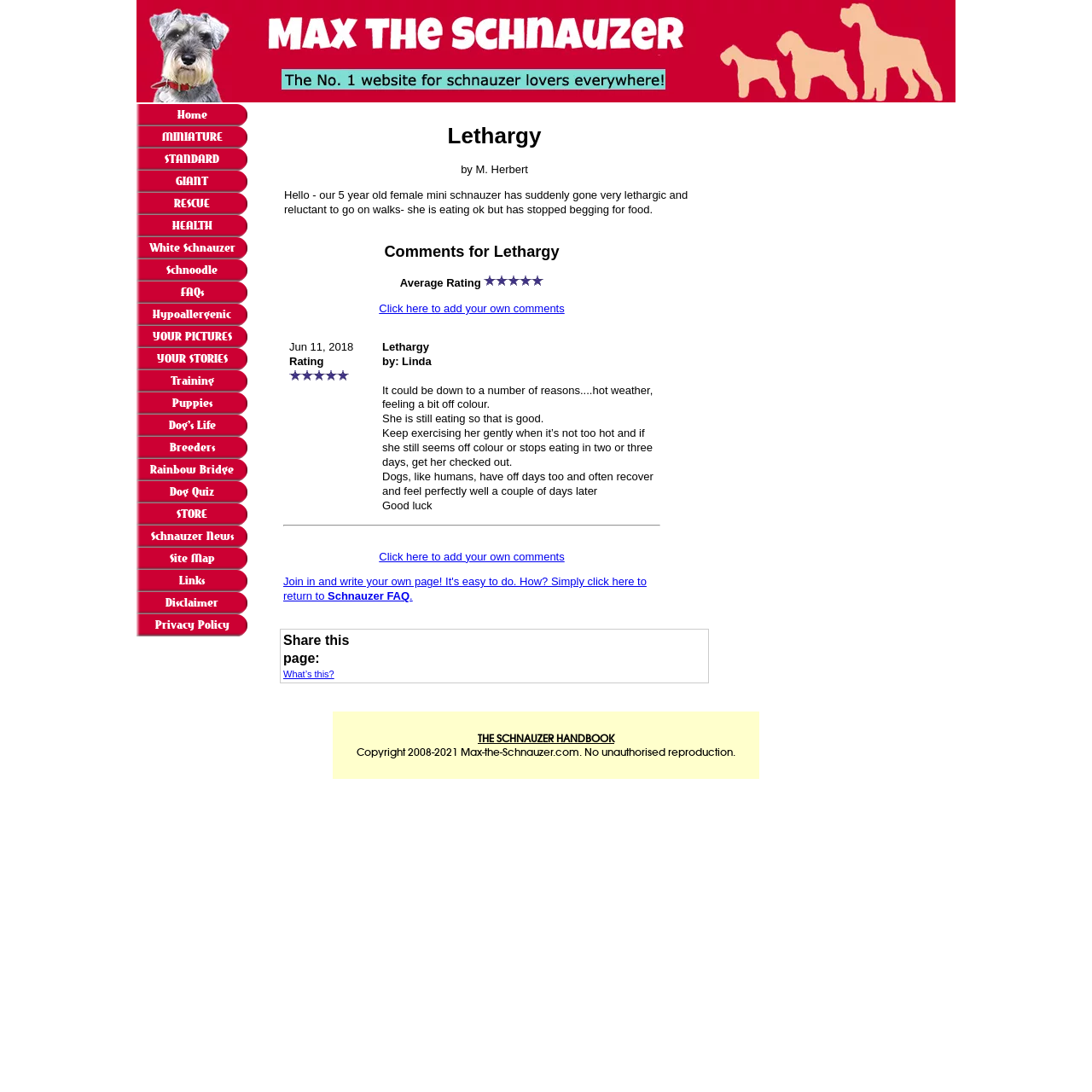Construct a comprehensive description capturing every detail on the webpage.

This webpage is about a discussion forum focused on a 5-year-old female mini schnauzer named Lethargy, who has suddenly become lethargic and reluctant to go on walks. The page is divided into several sections. 

At the top, there is a heading "Lethargy" followed by a subheading "by M. Herbert". Below this, there is a brief description of the issue with the dog. 

Underneath, there is a table with comments from users. The first row of the table has a heading "Comments for Lethargy" with an average rating of 5 stars, and a link to add your own comments. 

The second row of the table contains a comment from a user named Linda, who suggests that the dog's lethargy could be due to various reasons such as hot weather or feeling unwell. She advises gentle exercise and monitoring the dog's condition. This comment is accompanied by a 5-star rating.

Below the table, there is a link to add your own comments and a separator line. 

On the left side of the page, there is a navigation menu with links to various sections of the website, including Home, MINIATURE, STANDARD, GIANT, RESCUE, HEALTH, and others. 

At the bottom of the page, there is a link to "THE SCHNAUZER HANDBOOK" and a copyright notice.